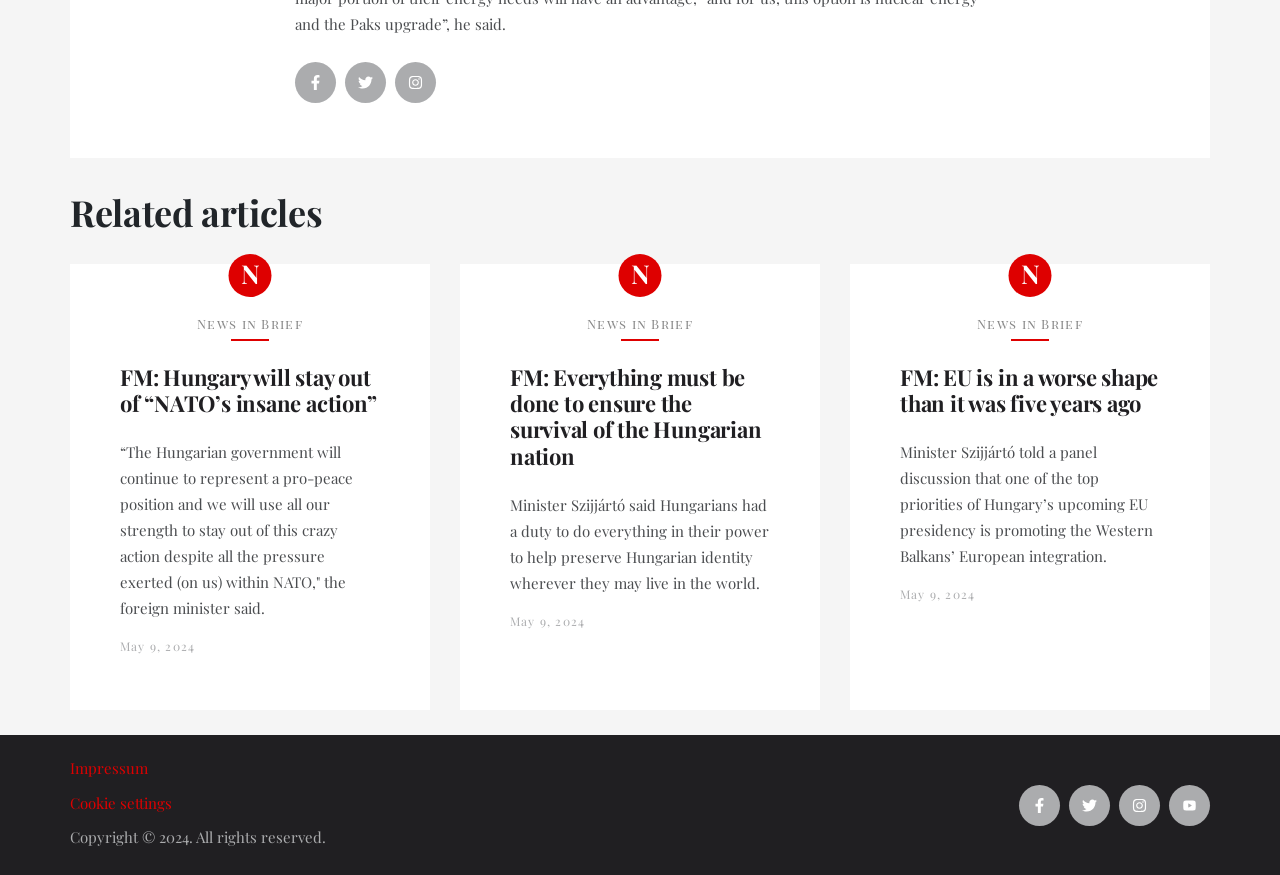Answer the question in a single word or phrase:
How many articles are presented on this webpage?

3